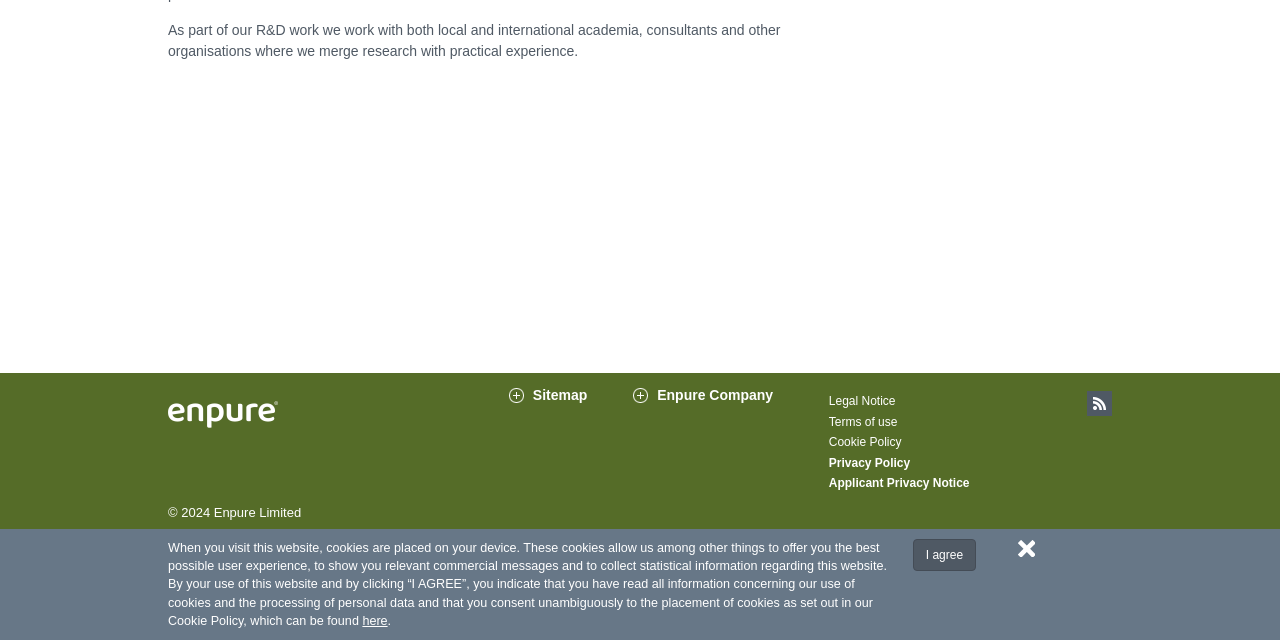Find and provide the bounding box coordinates for the UI element described with: "Cookie Policy".

[0.647, 0.68, 0.704, 0.702]